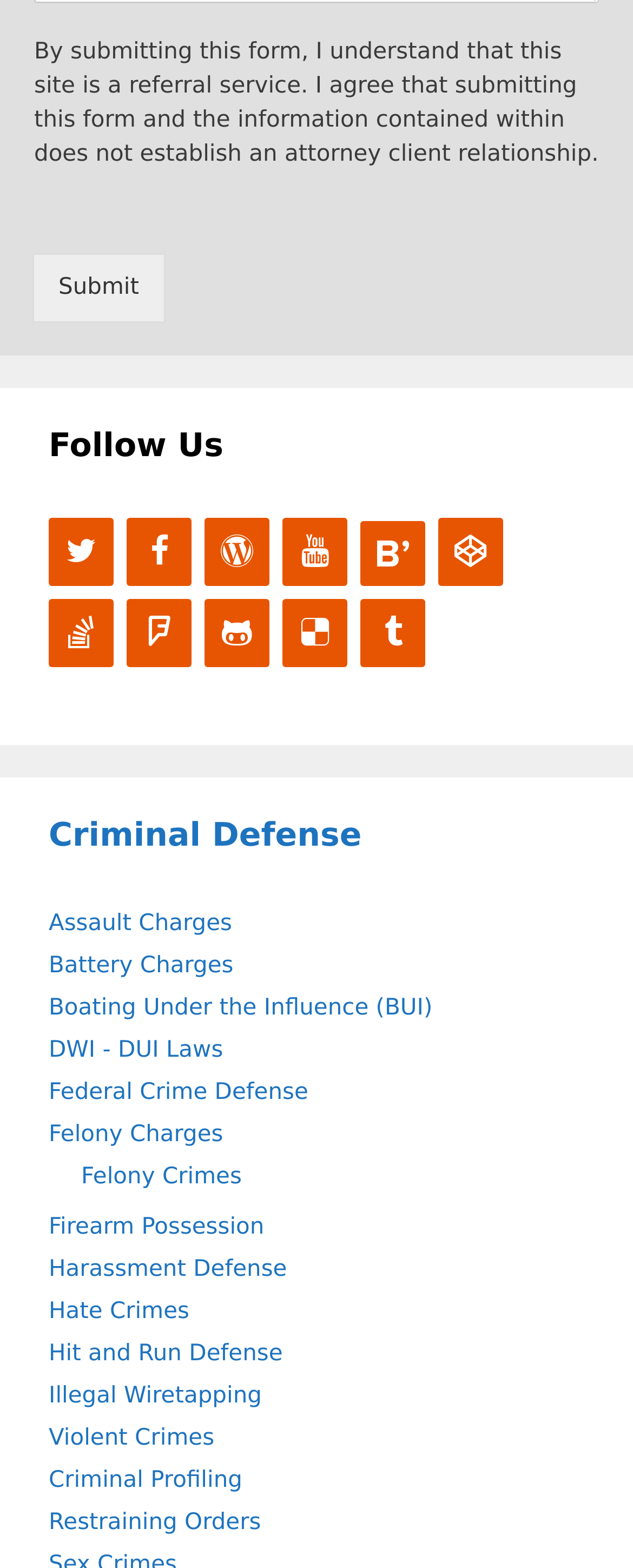Identify and provide the bounding box coordinates of the UI element described: "Federal Crime Defense". The coordinates should be formatted as [left, top, right, bottom], with each number being a float between 0 and 1.

[0.077, 0.688, 0.487, 0.705]